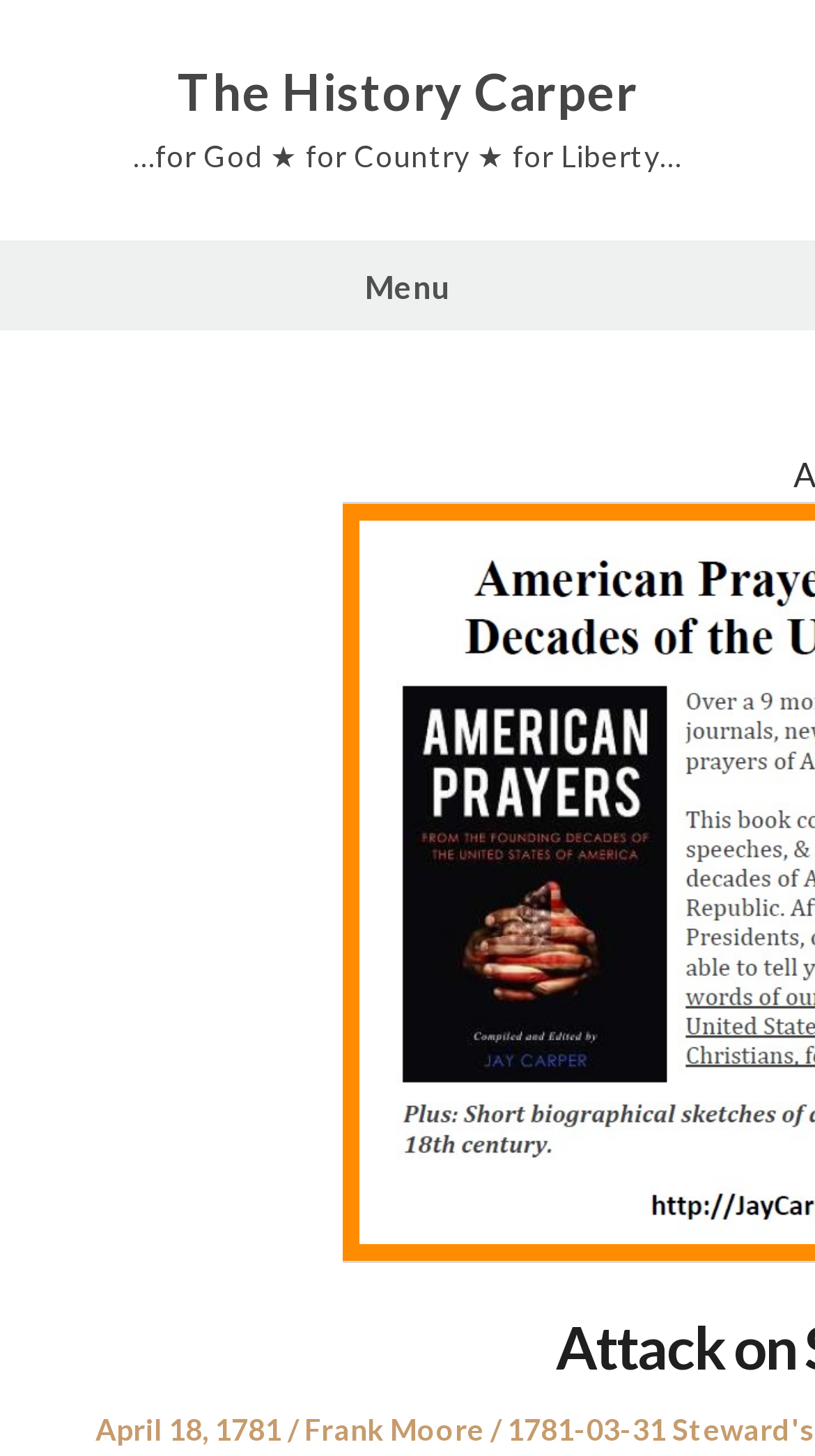What is the date mentioned in the menu?
Look at the screenshot and give a one-word or phrase answer.

April 18, 1781